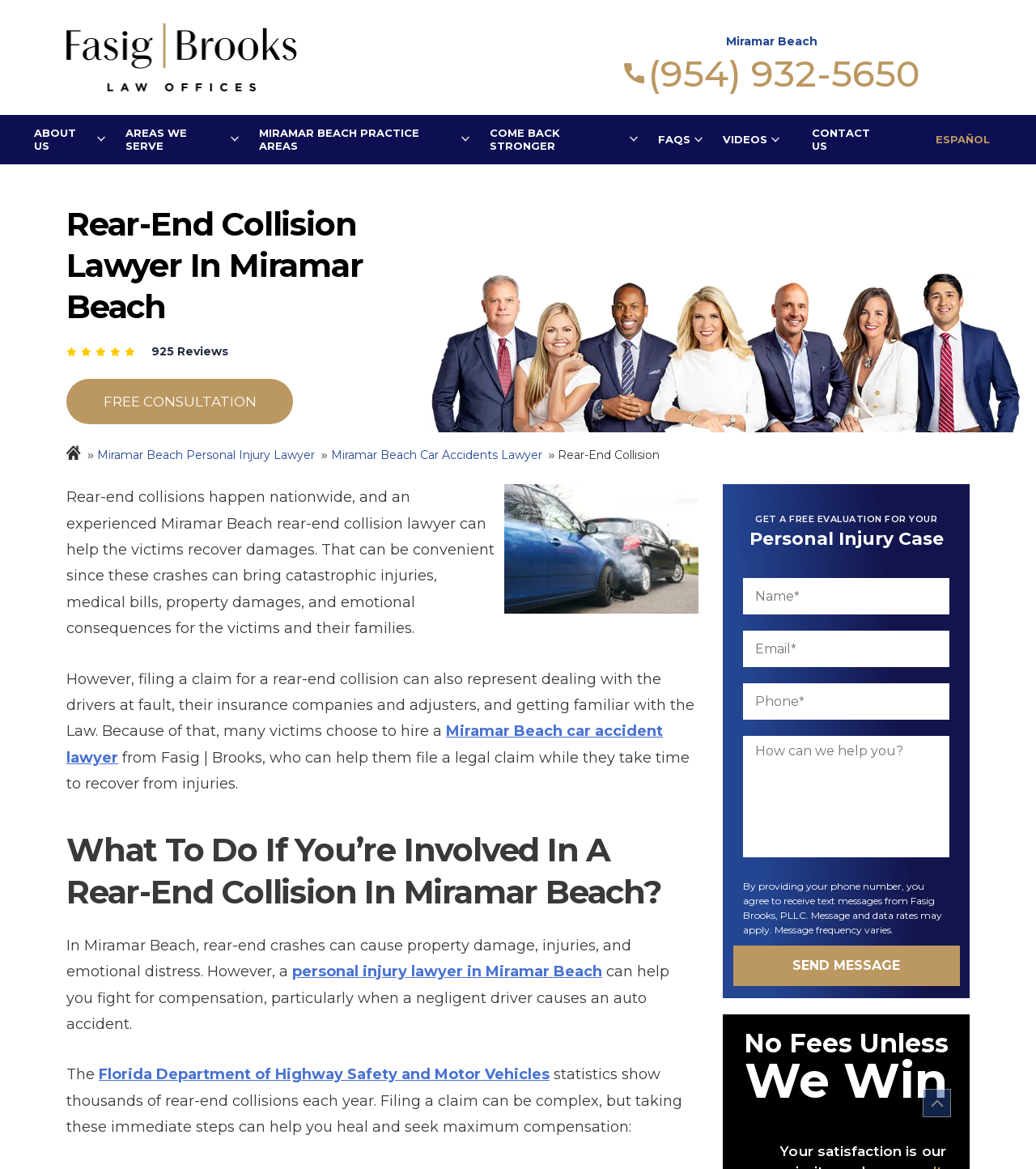Show me the bounding box coordinates of the clickable region to achieve the task as per the instruction: "Click the 'Fasig | Brooks' link".

[0.064, 0.017, 0.287, 0.081]